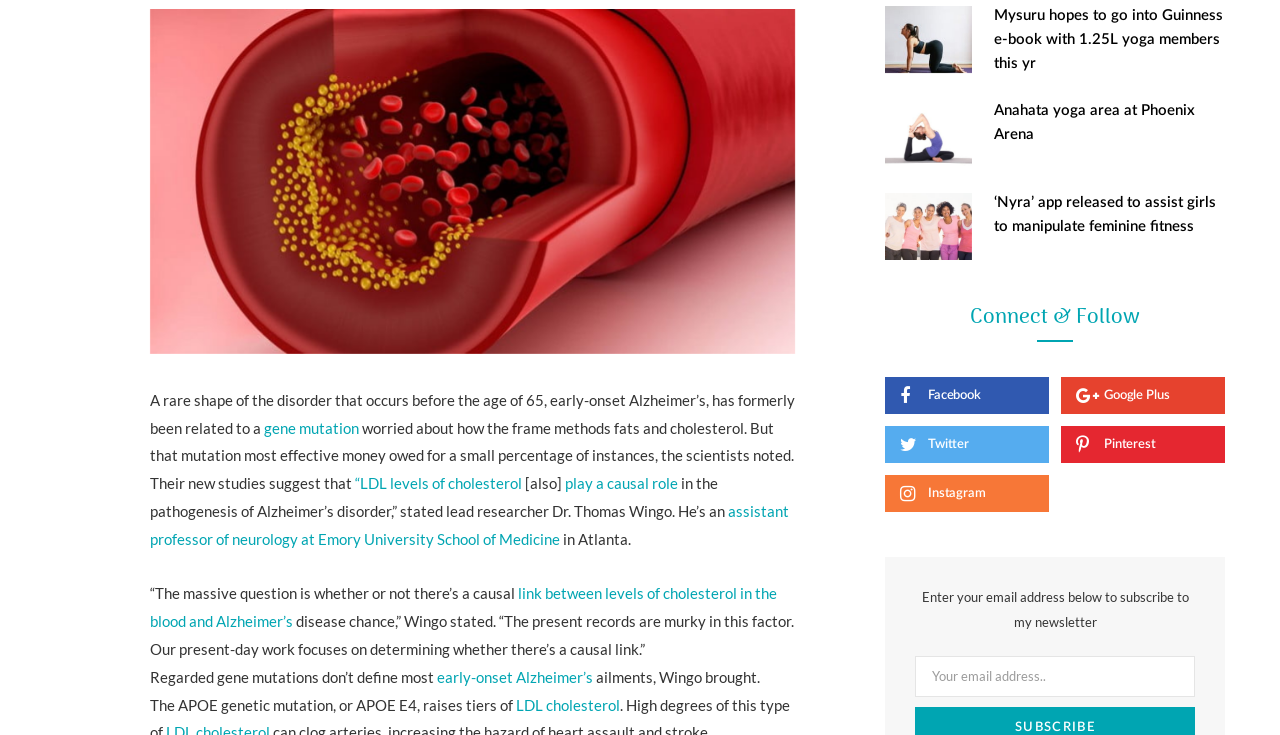Identify the bounding box coordinates for the UI element mentioned here: "play a causal role". Provide the coordinates as four float values between 0 and 1, i.e., [left, top, right, bottom].

[0.441, 0.645, 0.53, 0.67]